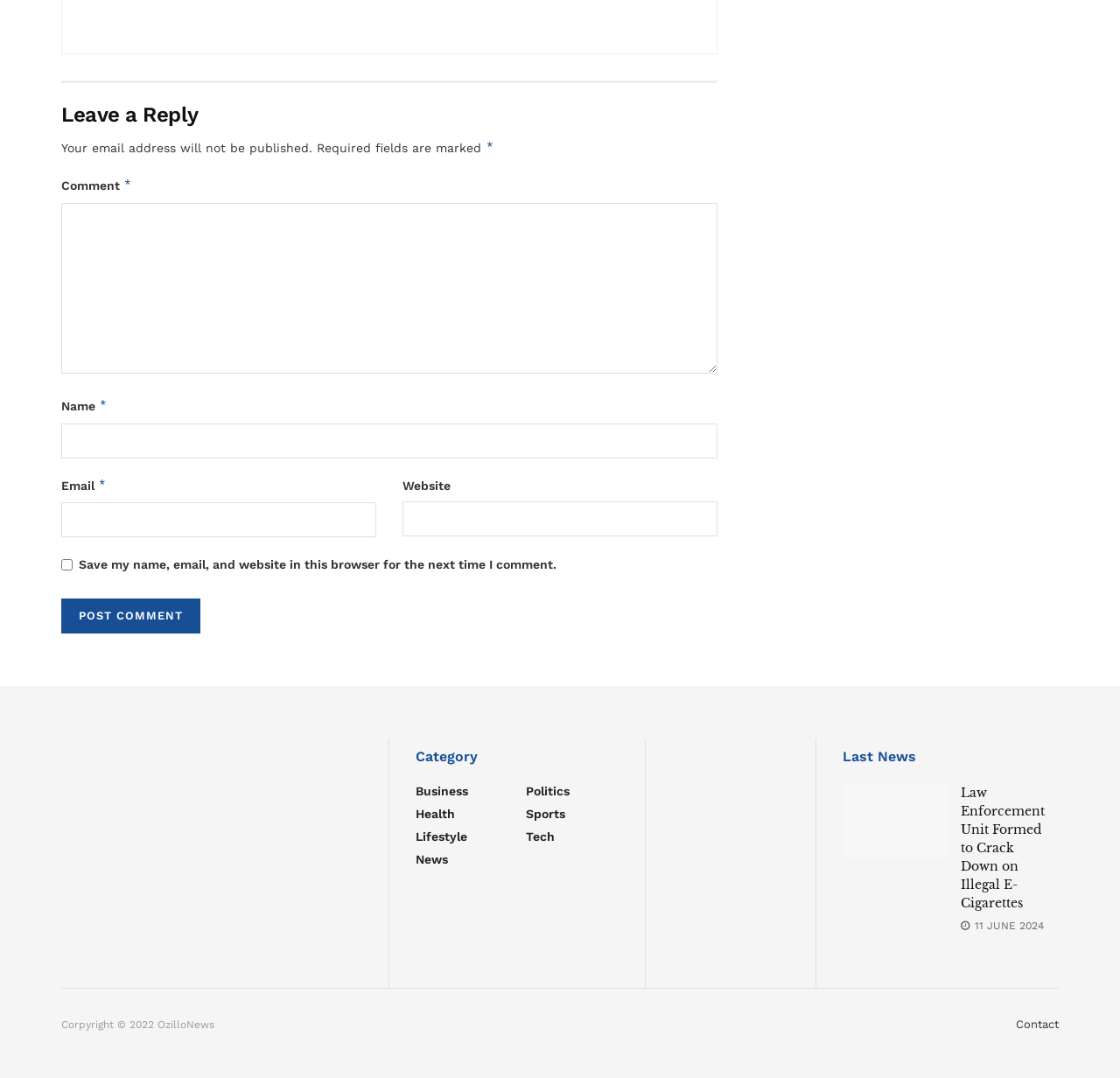Respond to the question below with a concise word or phrase:
What is the purpose of the comment section?

Leave a reply